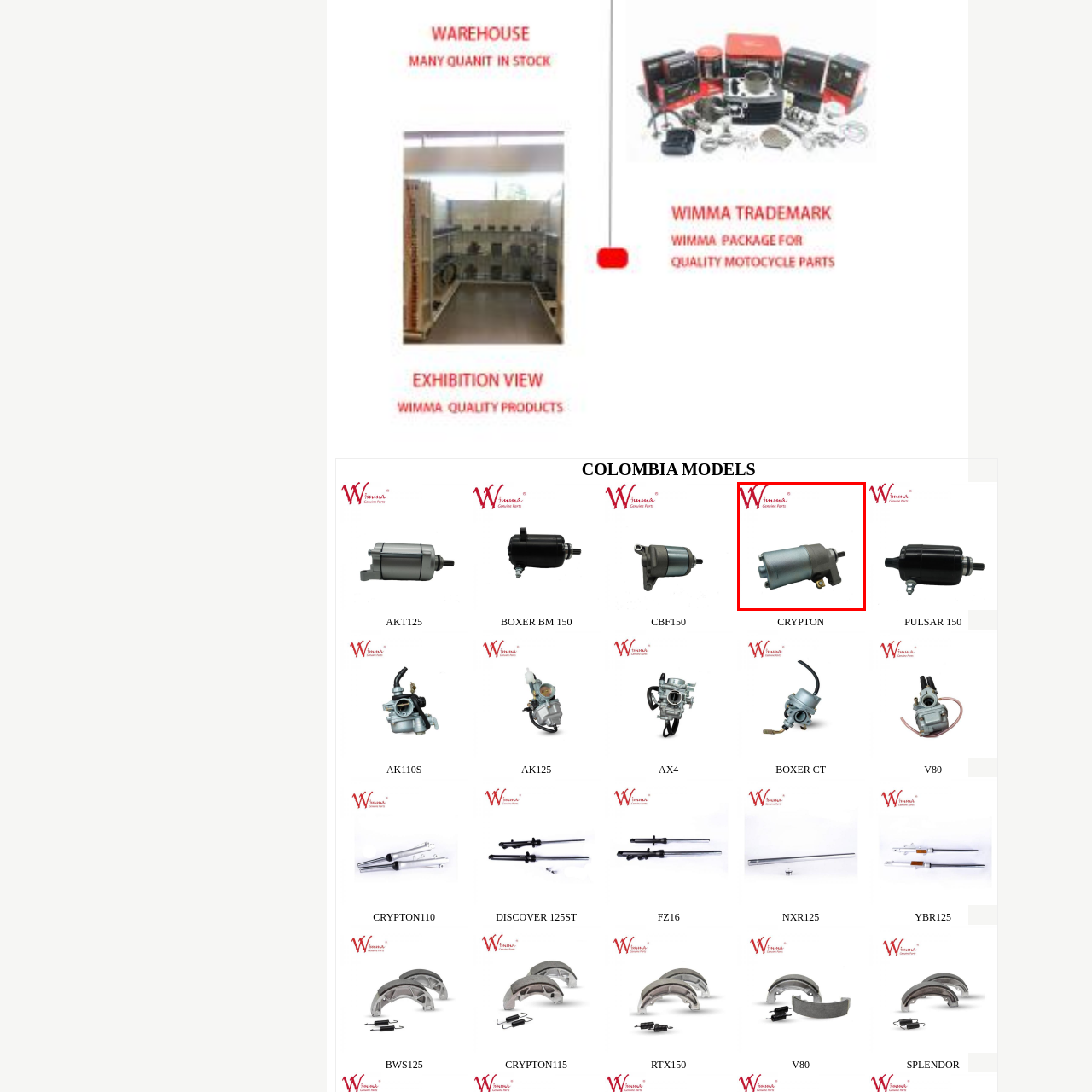What is the purpose of the starter motor?
Examine the portion of the image surrounded by the red bounding box and deliver a detailed answer to the question.

According to the caption, the starter motor is essential for ensuring the ignition of the engine, making it a crucial part for motorcycle maintenance and repair.